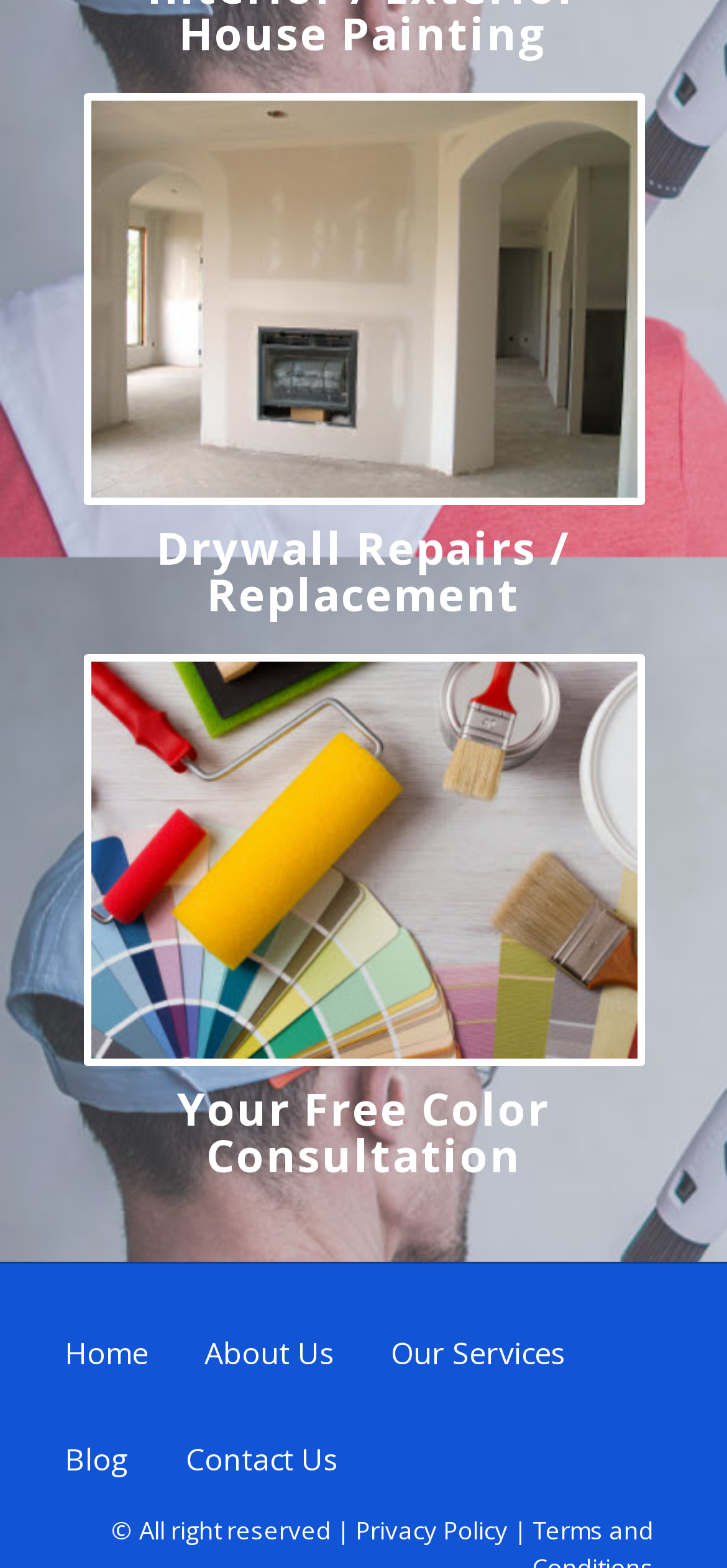Locate the bounding box coordinates for the element described below: "parent_node: Your Free Color Consultation". The coordinates must be four float values between 0 and 1, formatted as [left, top, right, bottom].

[0.114, 0.661, 0.886, 0.7]